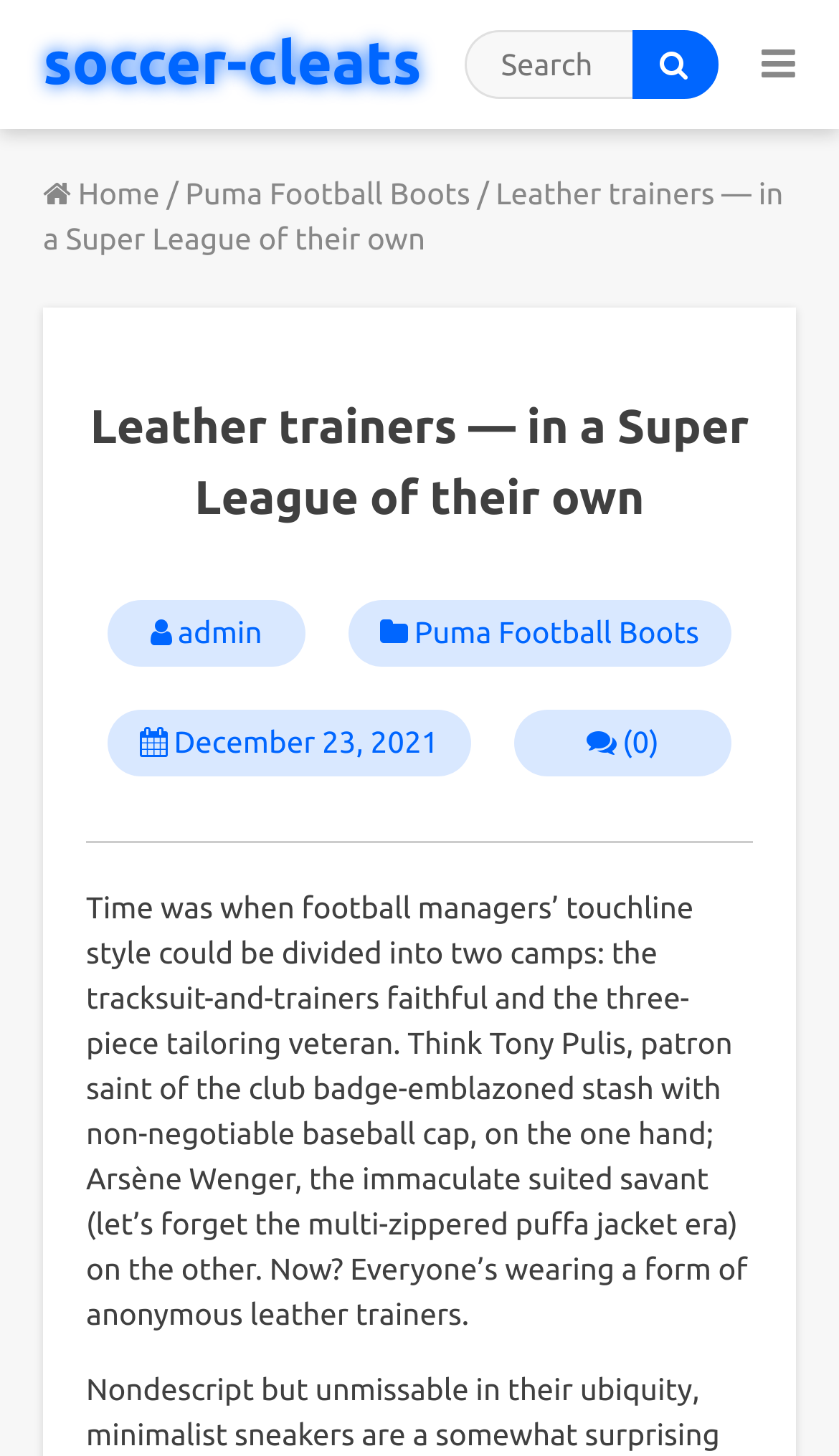Specify the bounding box coordinates of the area to click in order to execute this command: 'View the comments'. The coordinates should consist of four float numbers ranging from 0 to 1, and should be formatted as [left, top, right, bottom].

[0.699, 0.498, 0.785, 0.523]